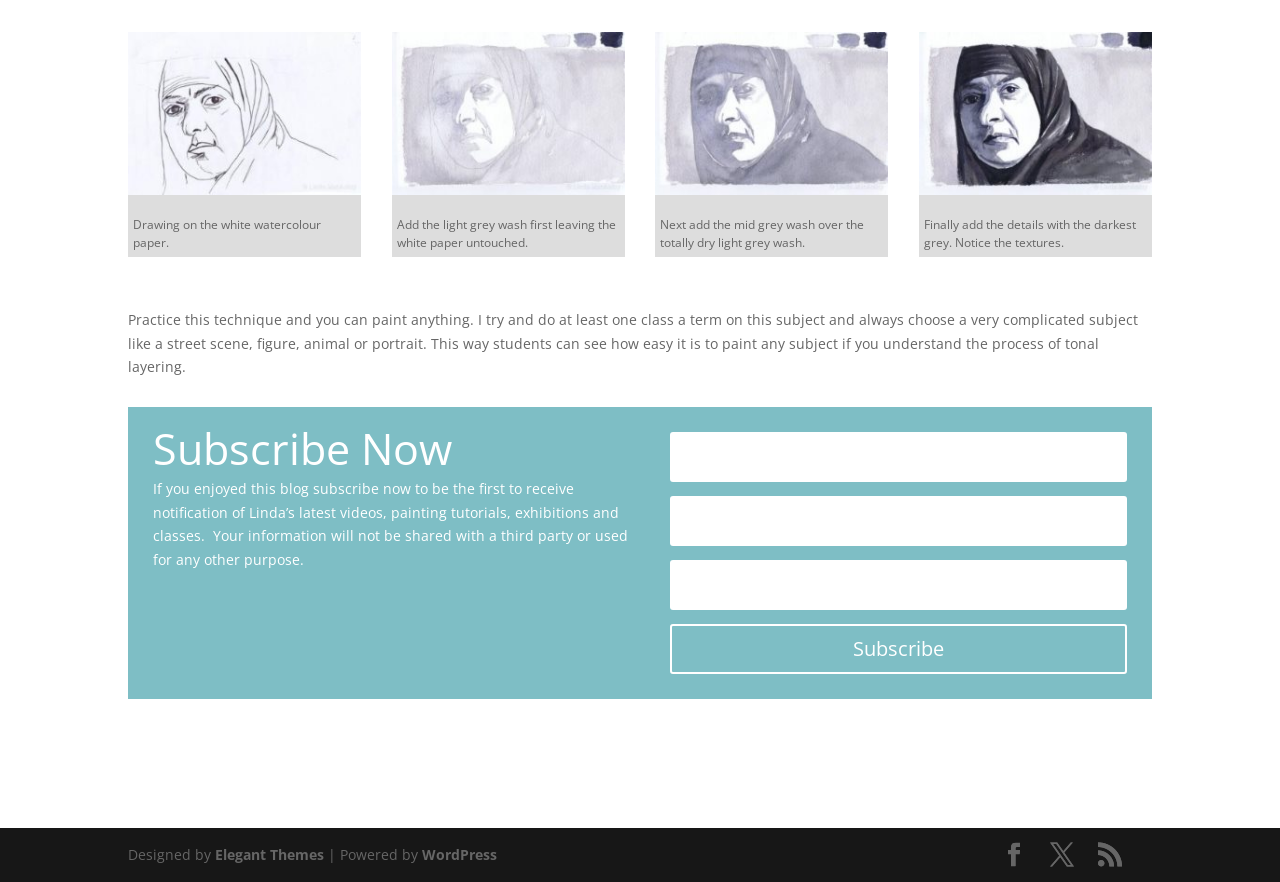Show the bounding box coordinates of the region that should be clicked to follow the instruction: "Search for products."

None